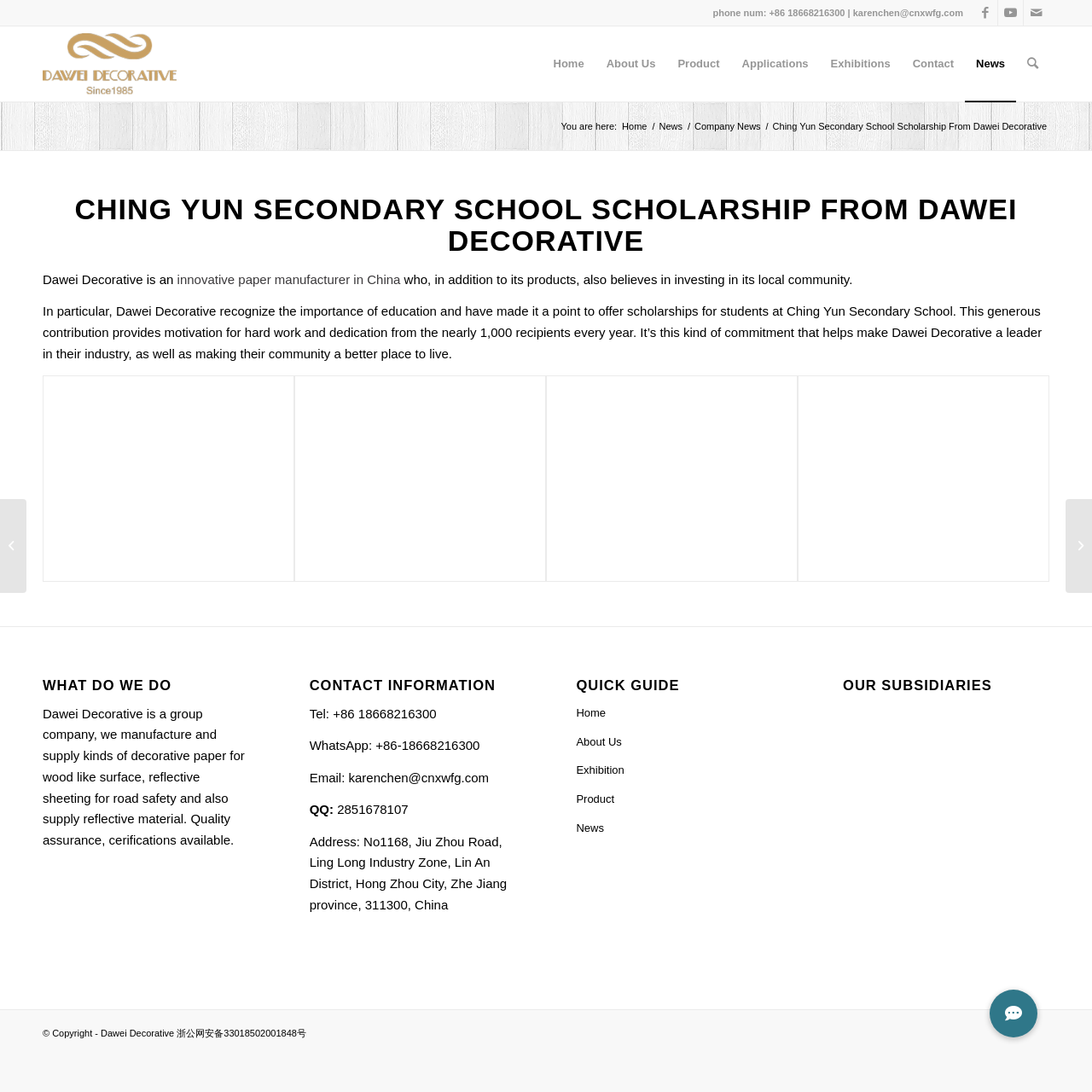Please locate the bounding box coordinates of the element that should be clicked to achieve the given instruction: "Send an email to karenchen@cnxwfg.com".

[0.781, 0.007, 0.882, 0.016]